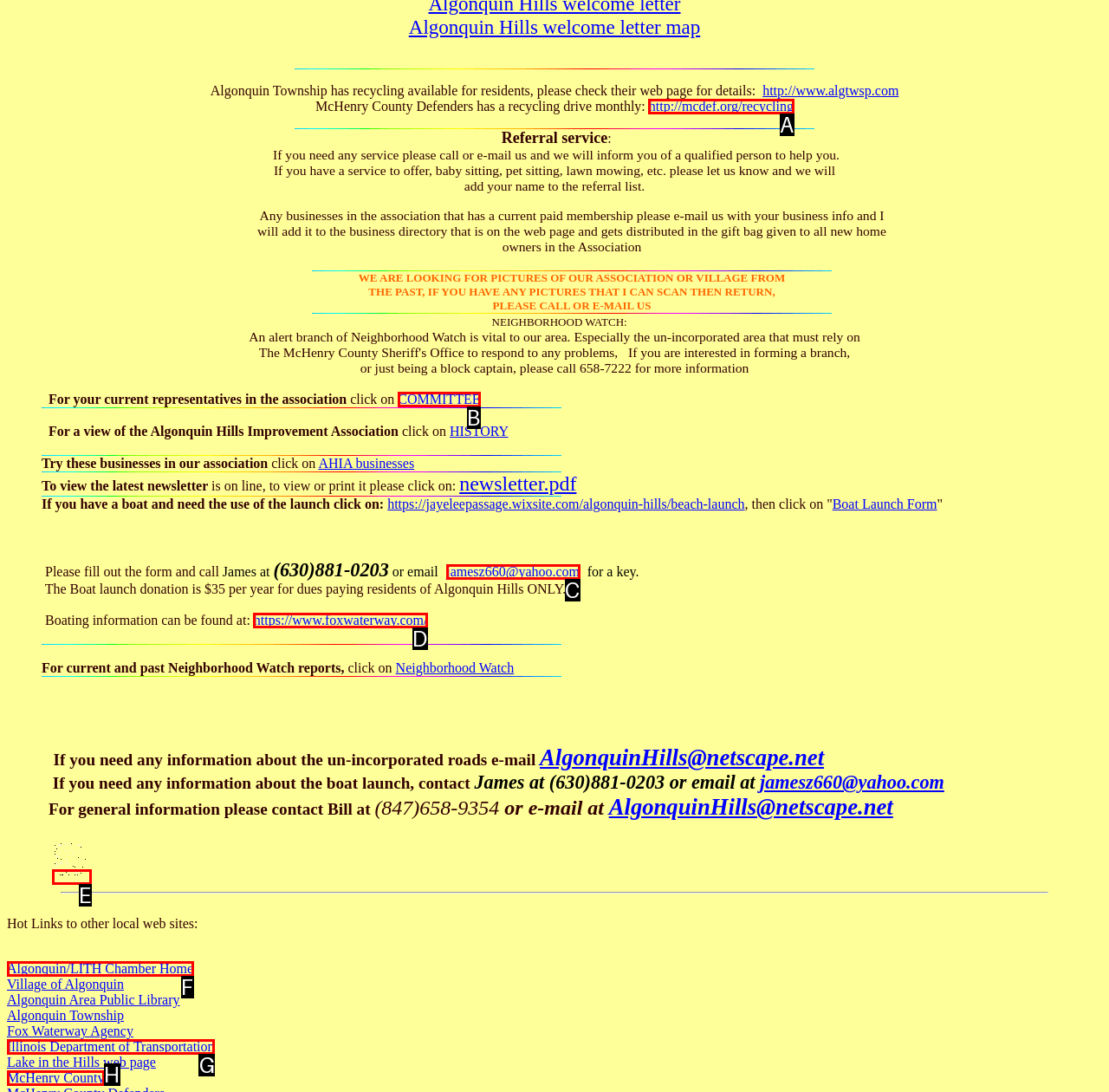Provide the letter of the HTML element that you need to click on to perform the task: Visit the McHenry County Defenders website for recycling information.
Answer with the letter corresponding to the correct option.

A